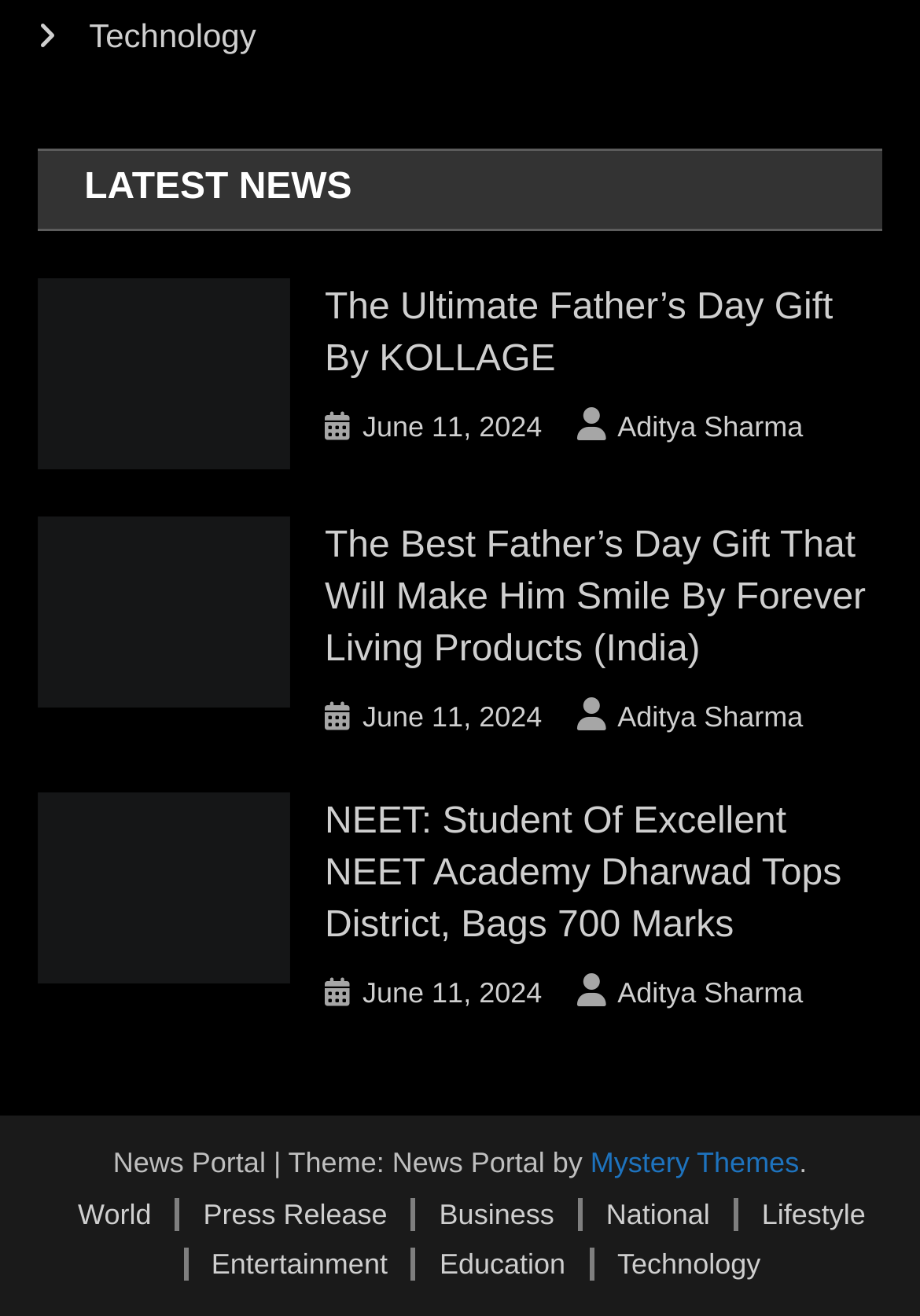Identify the bounding box of the HTML element described as: "Entertainment".

[0.199, 0.949, 0.421, 0.974]